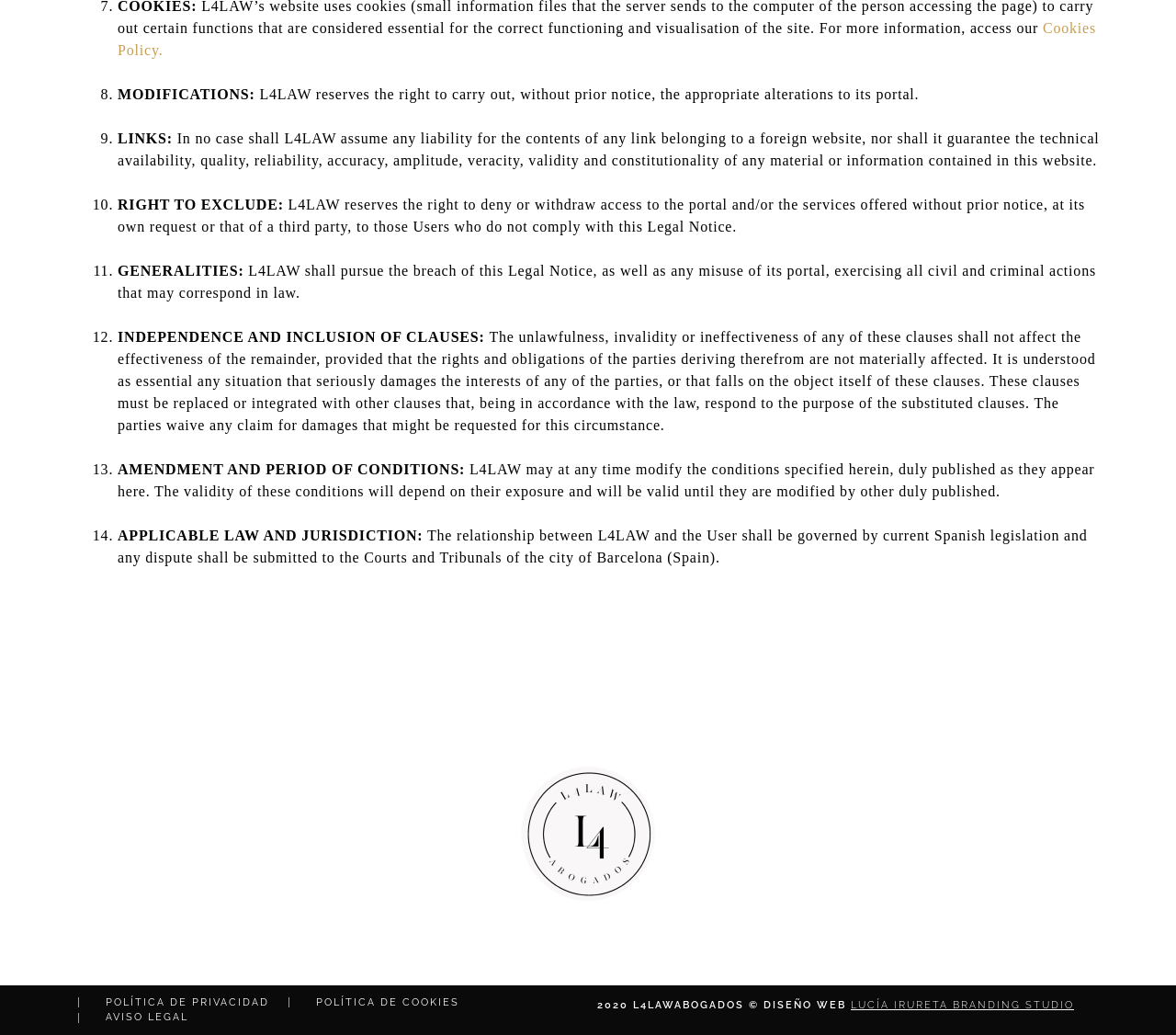What is the purpose of L4LAW?
Refer to the image and respond with a one-word or short-phrase answer.

Legal services